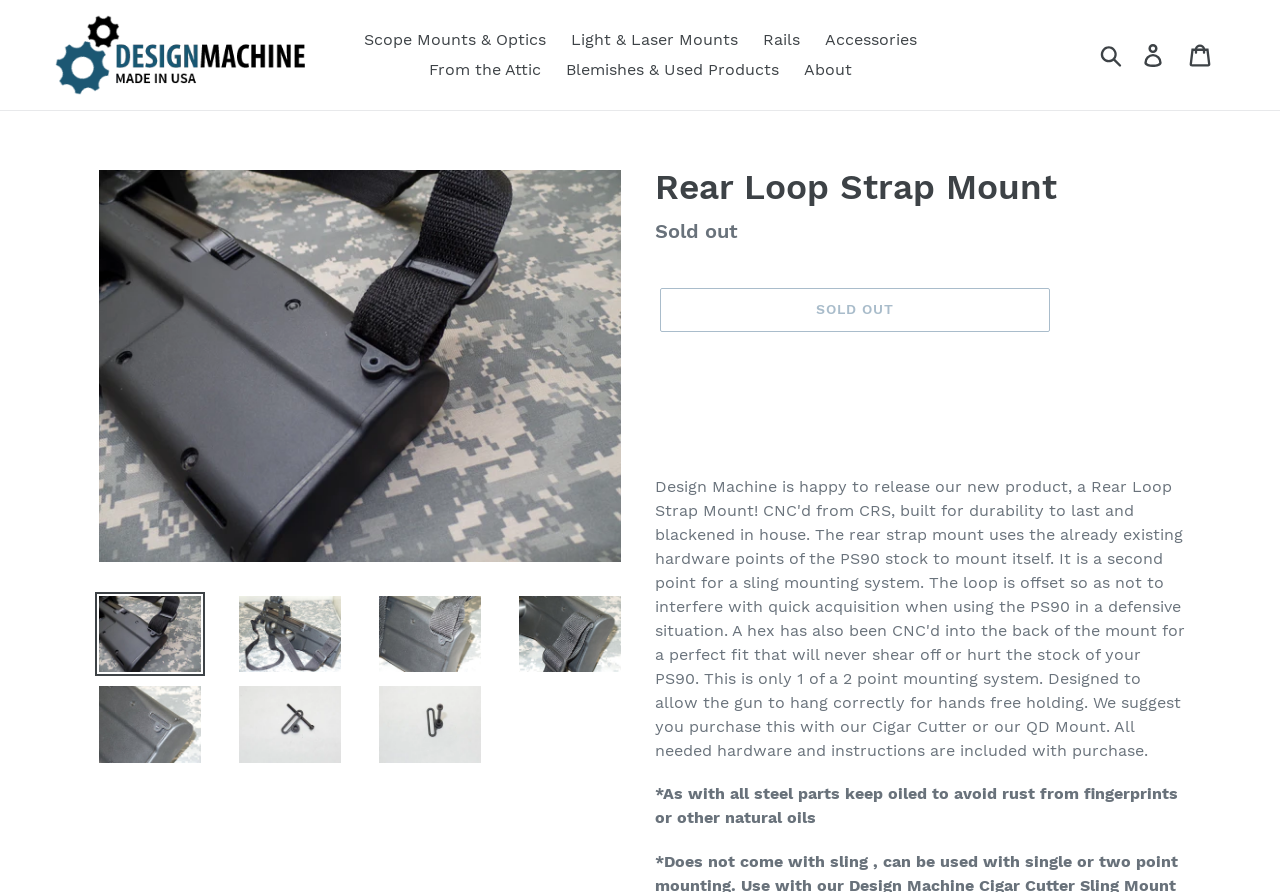Given the element description, predict the bounding box coordinates in the format (top-left x, top-left y, bottom-right x, bottom-right y), using floating point numbers between 0 and 1: Video Games

None